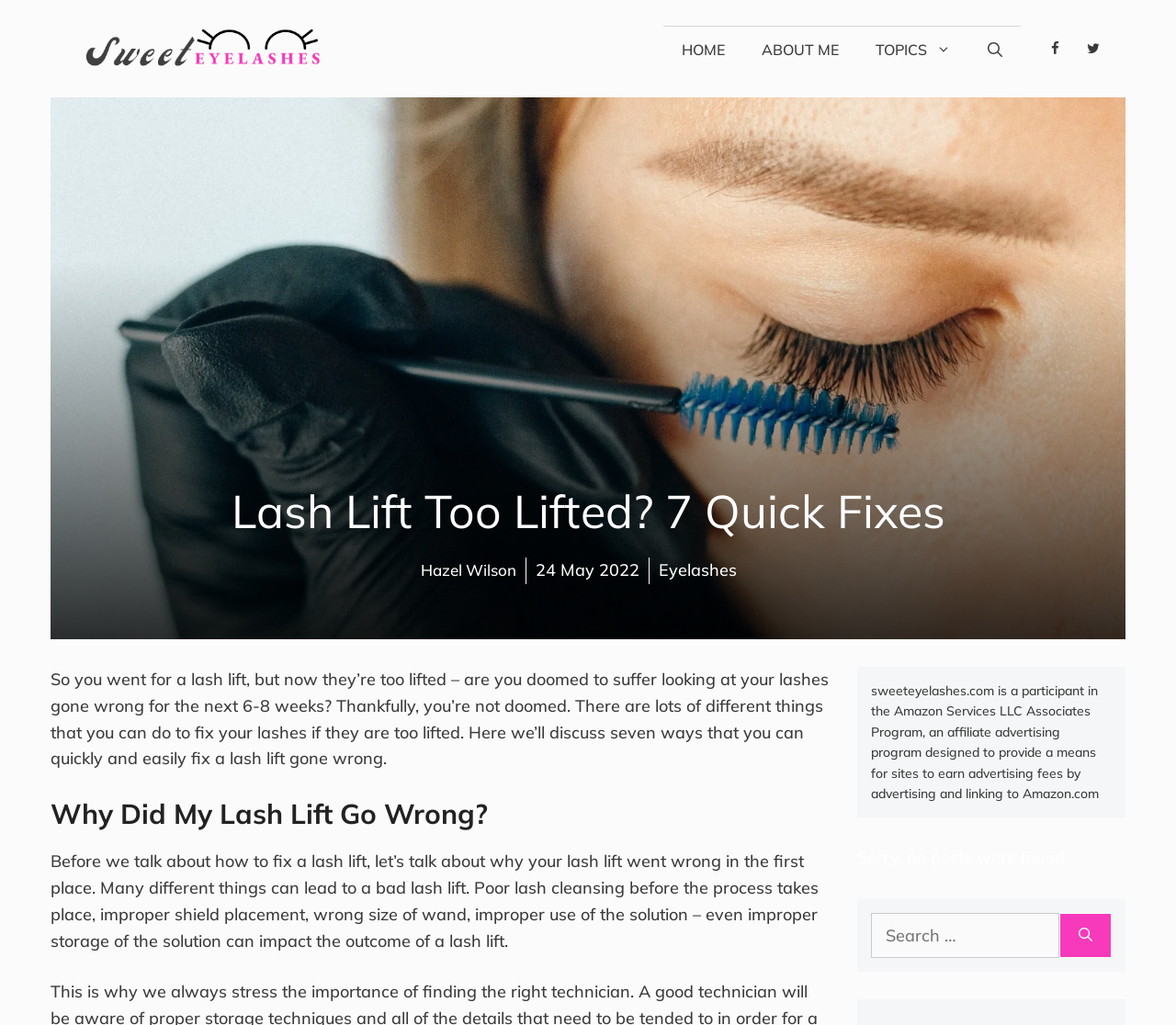Please identify the bounding box coordinates of the element's region that I should click in order to complete the following instruction: "Read the article about lash lift". The bounding box coordinates consist of four float numbers between 0 and 1, i.e., [left, top, right, bottom].

[0.061, 0.472, 0.939, 0.526]